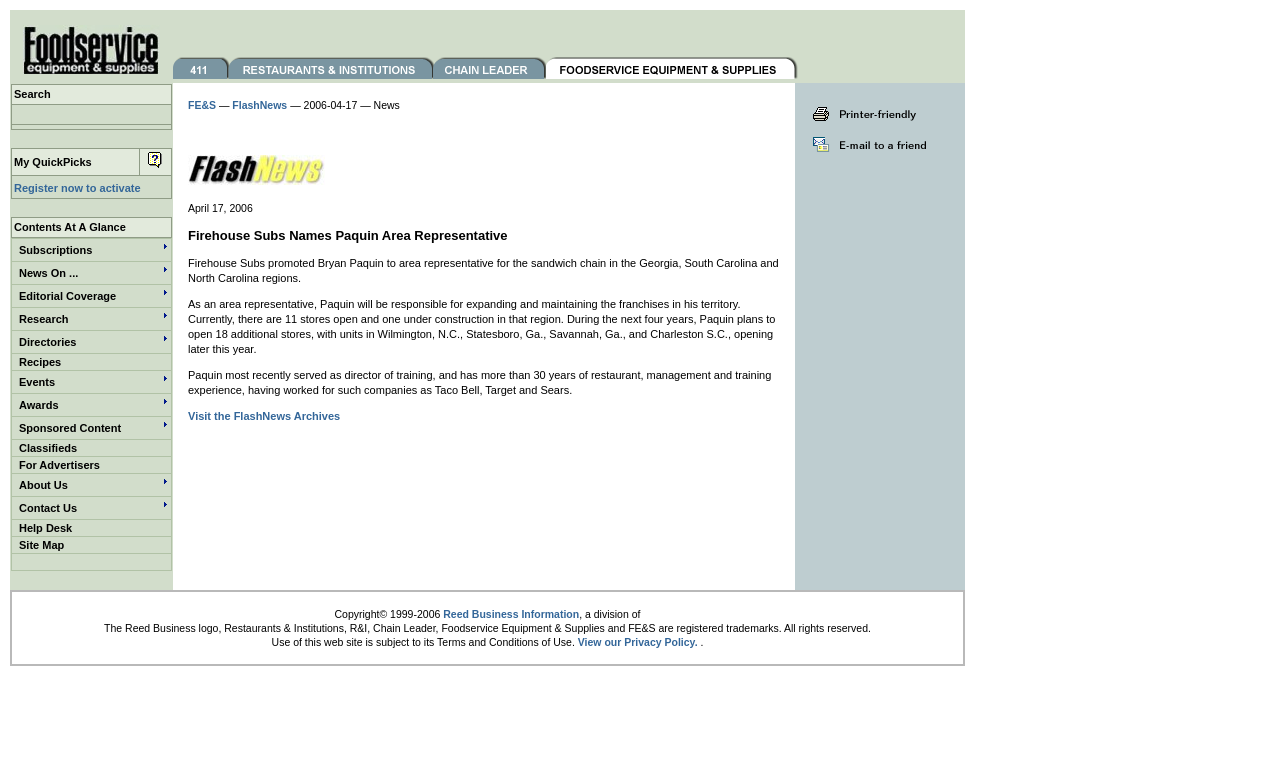Please identify the bounding box coordinates of the element's region that should be clicked to execute the following instruction: "Click on Search". The bounding box coordinates must be four float numbers between 0 and 1, i.e., [left, top, right, bottom].

[0.009, 0.109, 0.134, 0.133]